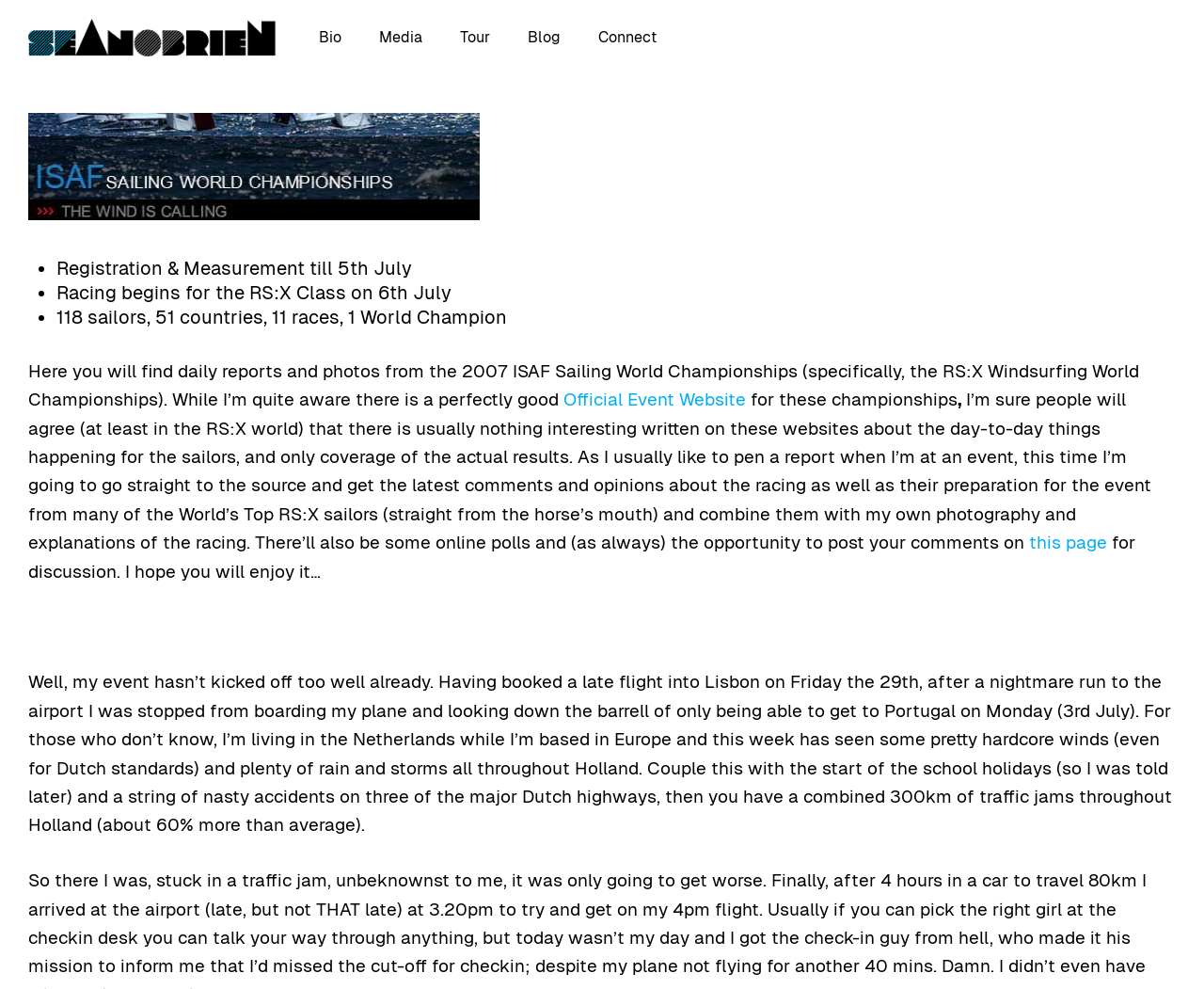Please answer the following question using a single word or phrase: 
What is the author's intention for this webpage?

To provide a more personal perspective